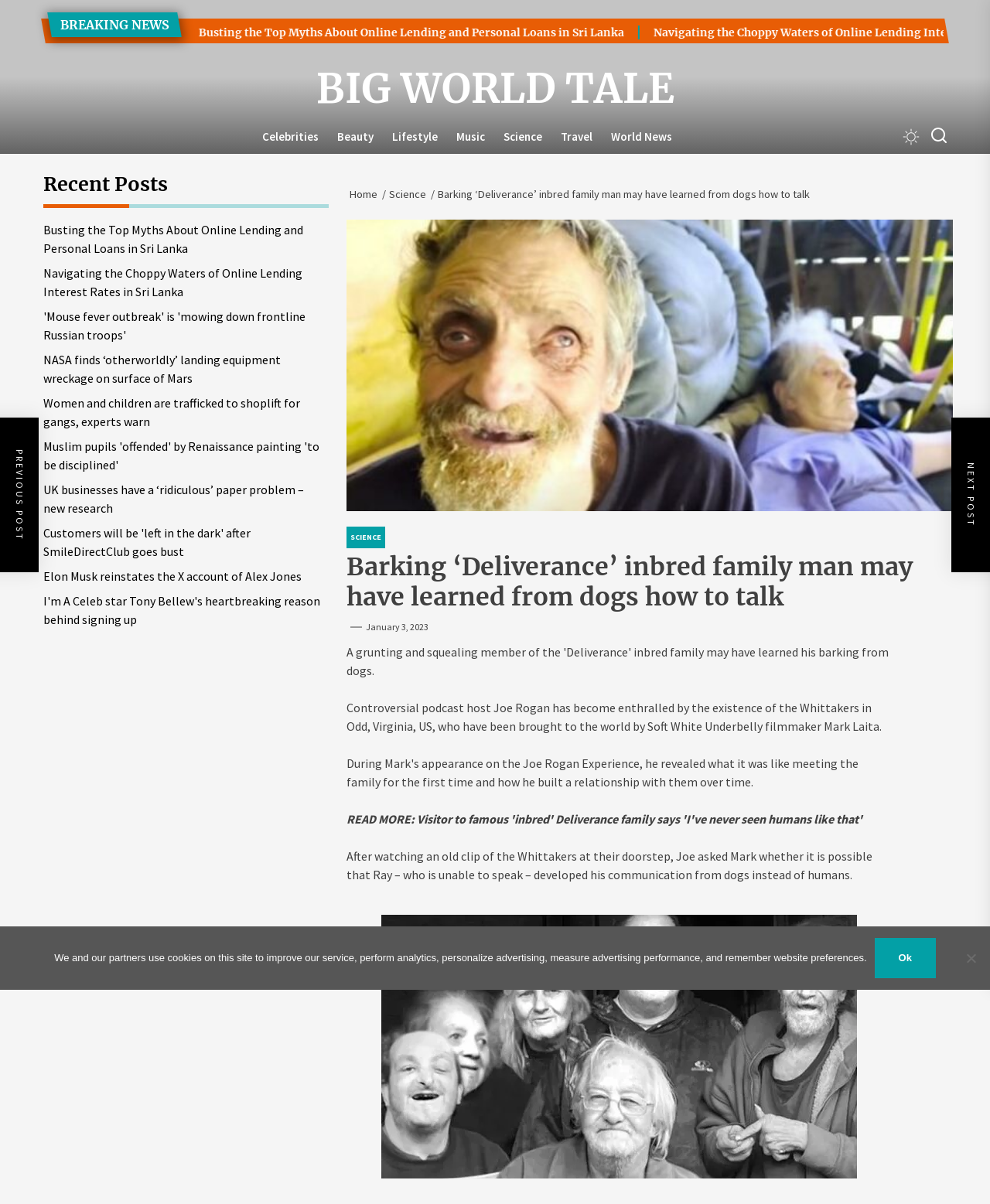Given the webpage screenshot and the description, determine the bounding box coordinates (top-left x, top-left y, bottom-right x, bottom-right y) that define the location of the UI element matching this description: Big World Tale

[0.272, 0.054, 0.728, 0.094]